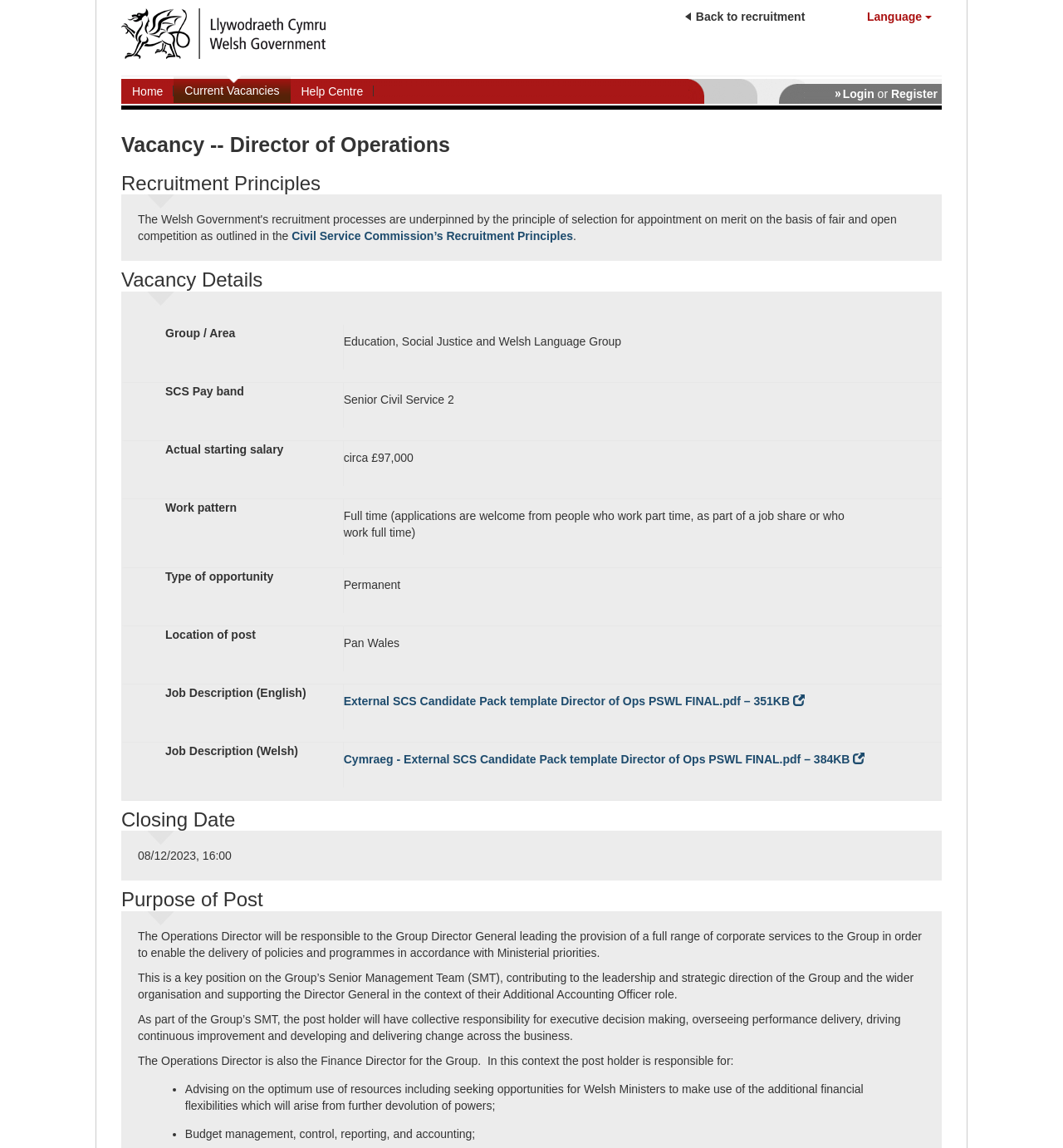Please find and provide the title of the webpage.

Vacancy -- Director of Operations